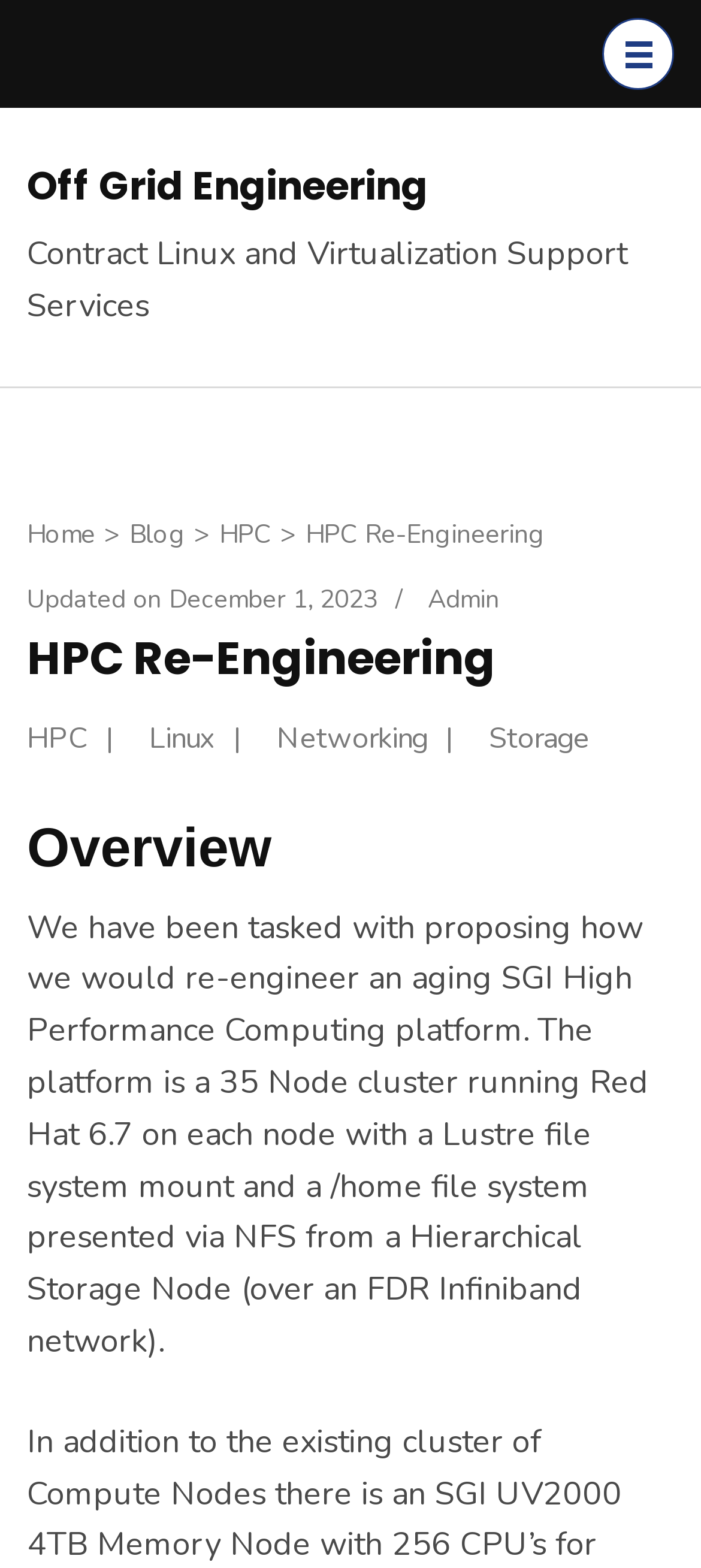Please identify the bounding box coordinates of the clickable area that will allow you to execute the instruction: "Click the Home link".

[0.038, 0.329, 0.136, 0.352]